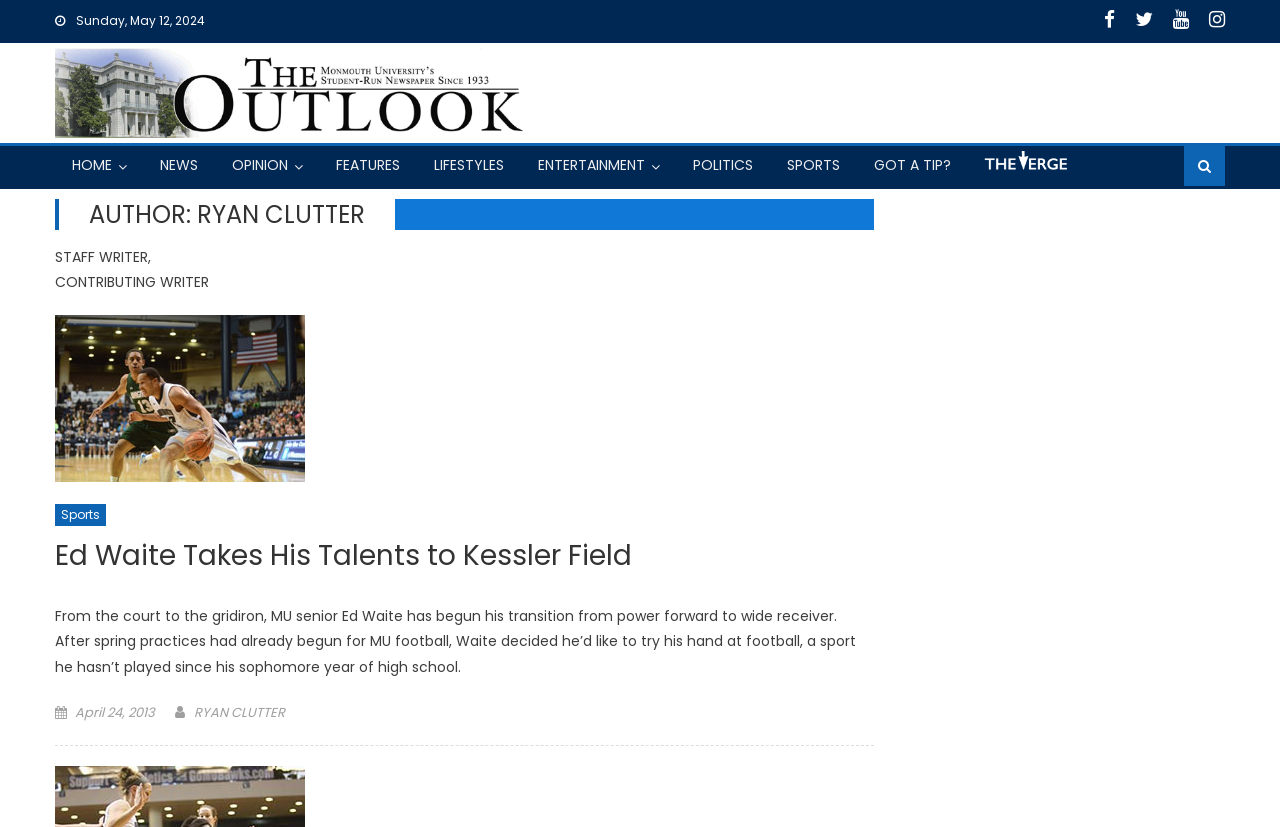Find the bounding box coordinates for the area that must be clicked to perform this action: "Go to the NEWS section".

[0.113, 0.176, 0.166, 0.222]